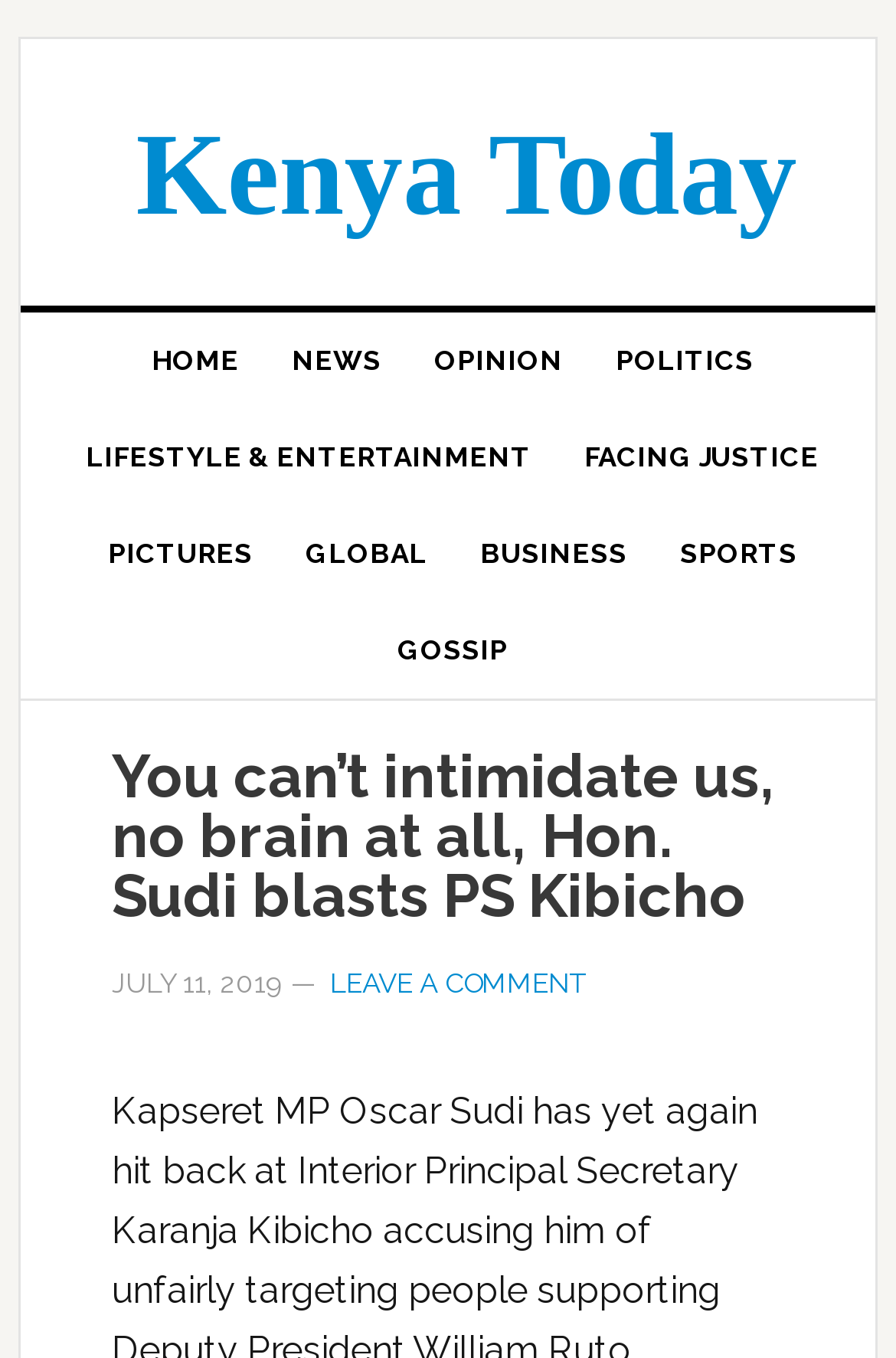Please identify the bounding box coordinates of where to click in order to follow the instruction: "view opinion".

[0.454, 0.23, 0.659, 0.301]